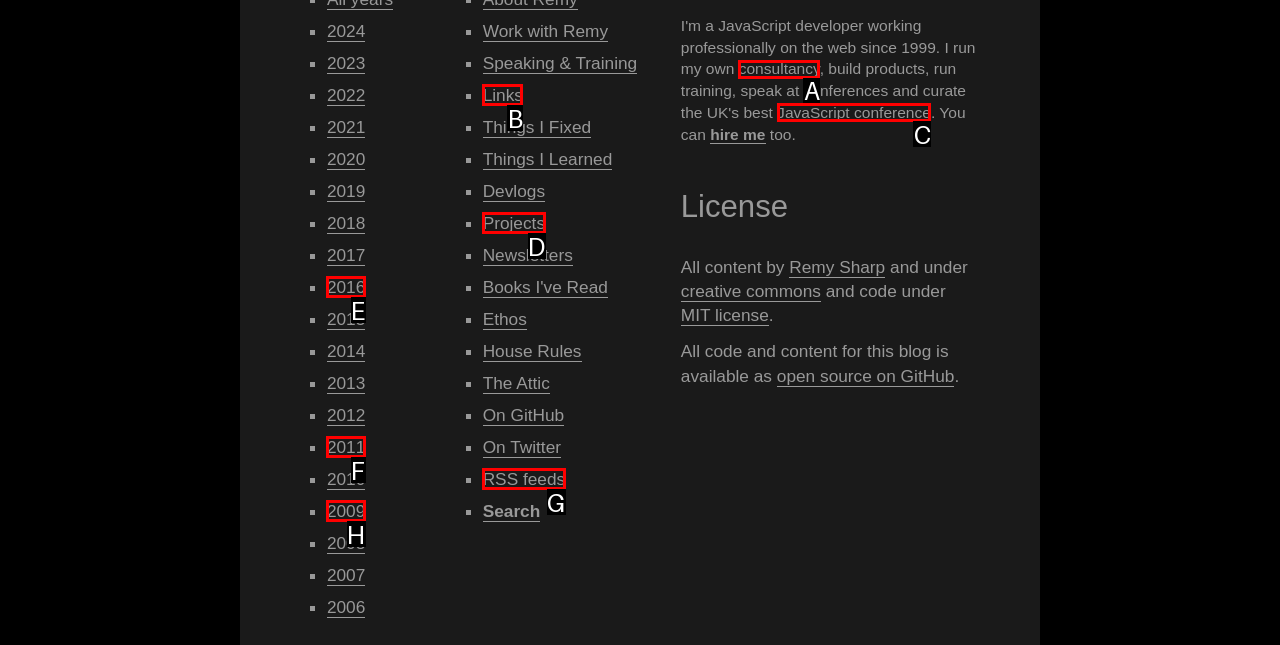Select the letter of the HTML element that best fits the description: RSS feeds
Answer with the corresponding letter from the provided choices.

G